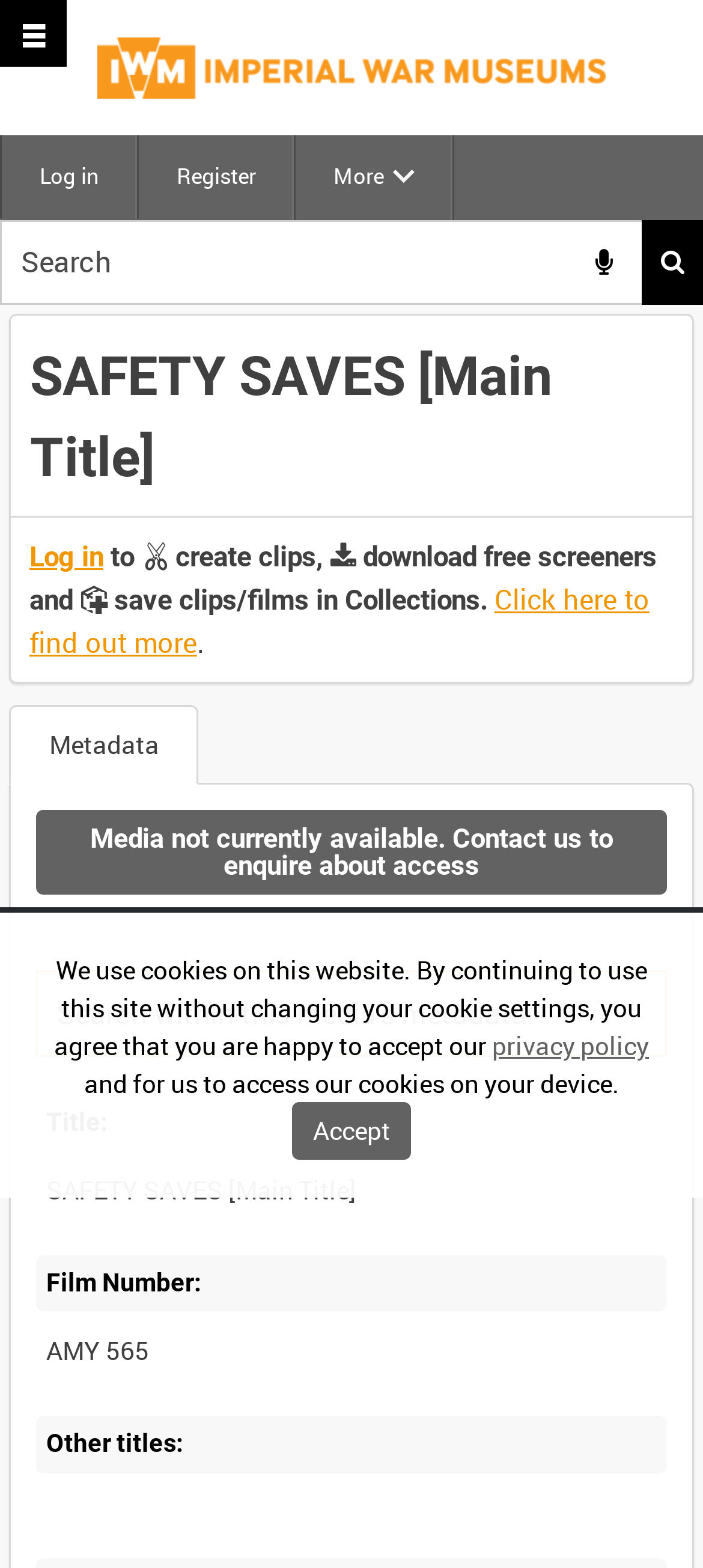Please determine the bounding box coordinates for the element that should be clicked to follow these instructions: "Search".

[0.913, 0.14, 1.0, 0.194]